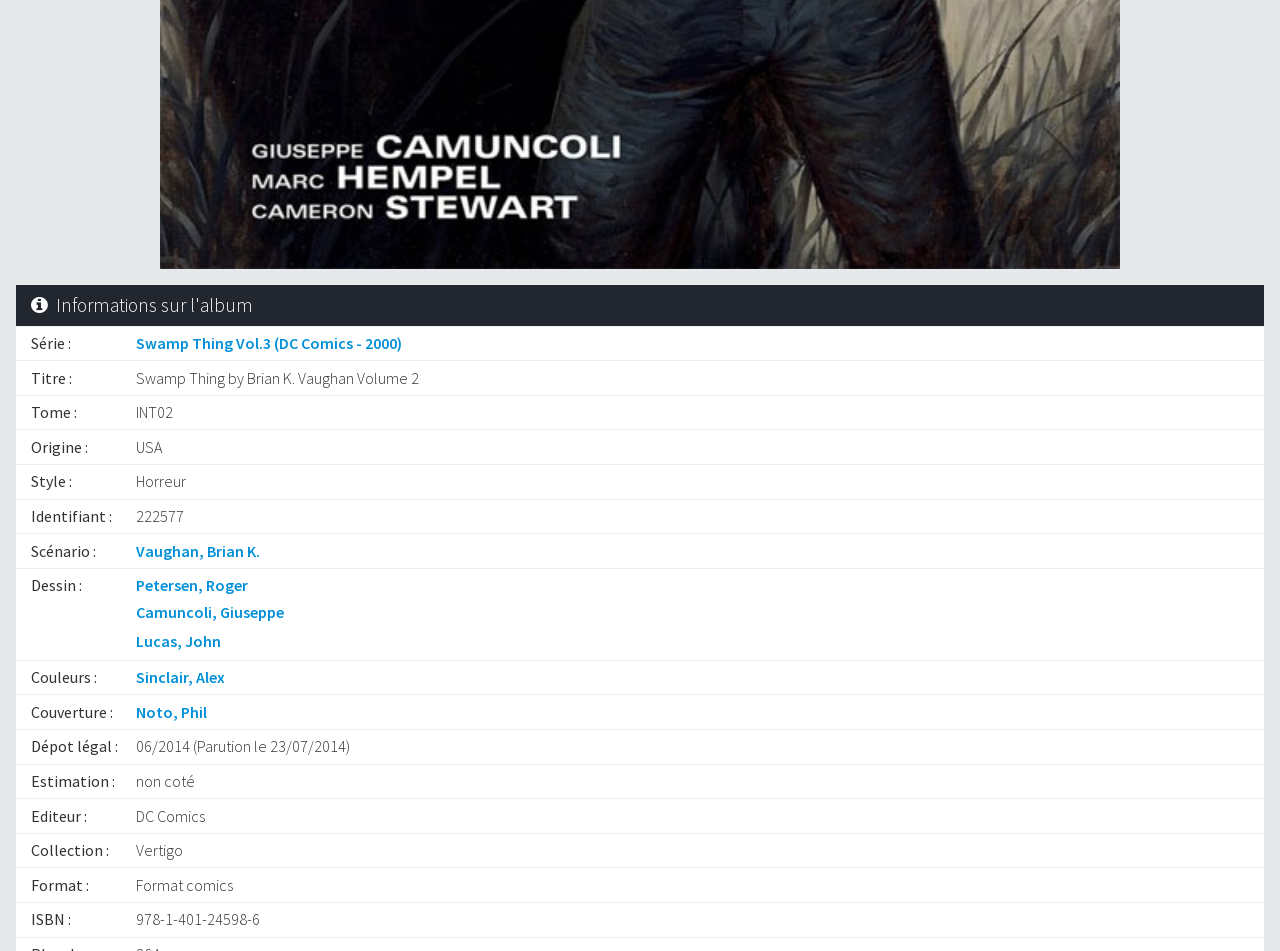Provide the bounding box coordinates of the HTML element described as: "Petersen, Roger". The bounding box coordinates should be four float numbers between 0 and 1, i.e., [left, top, right, bottom].

[0.106, 0.604, 0.194, 0.625]